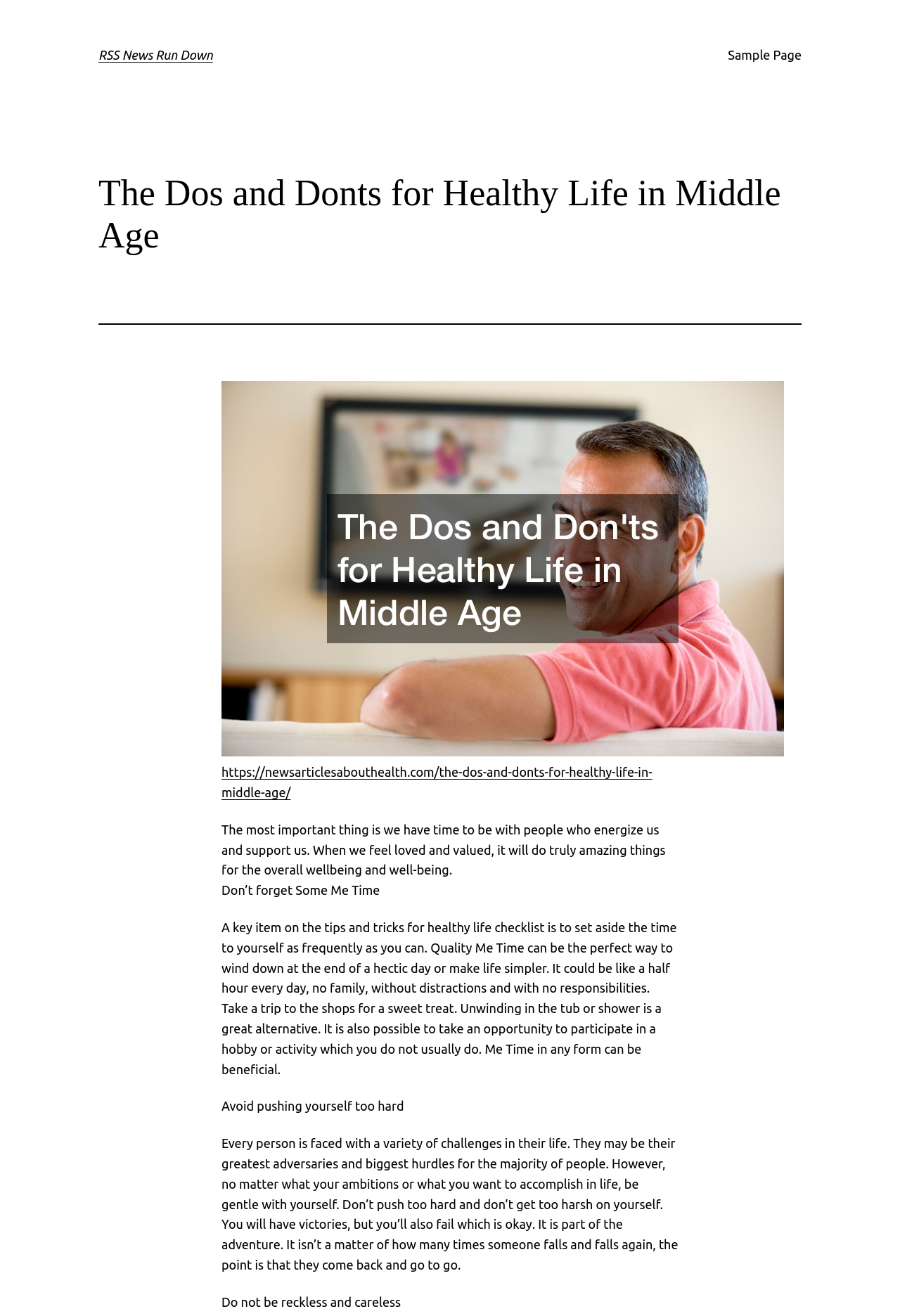Your task is to find and give the main heading text of the webpage.

RSS News Run Down